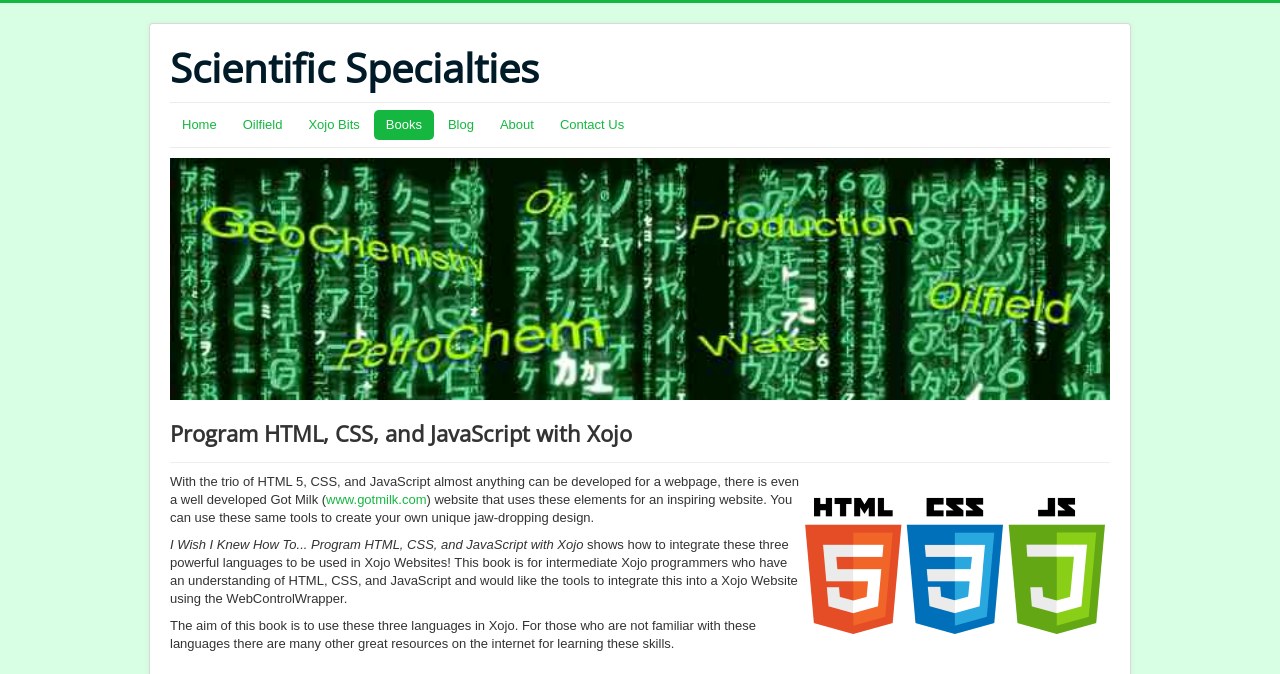What is the name of the website mentioned as an example?
Look at the image and answer the question with a single word or phrase.

Got Milk